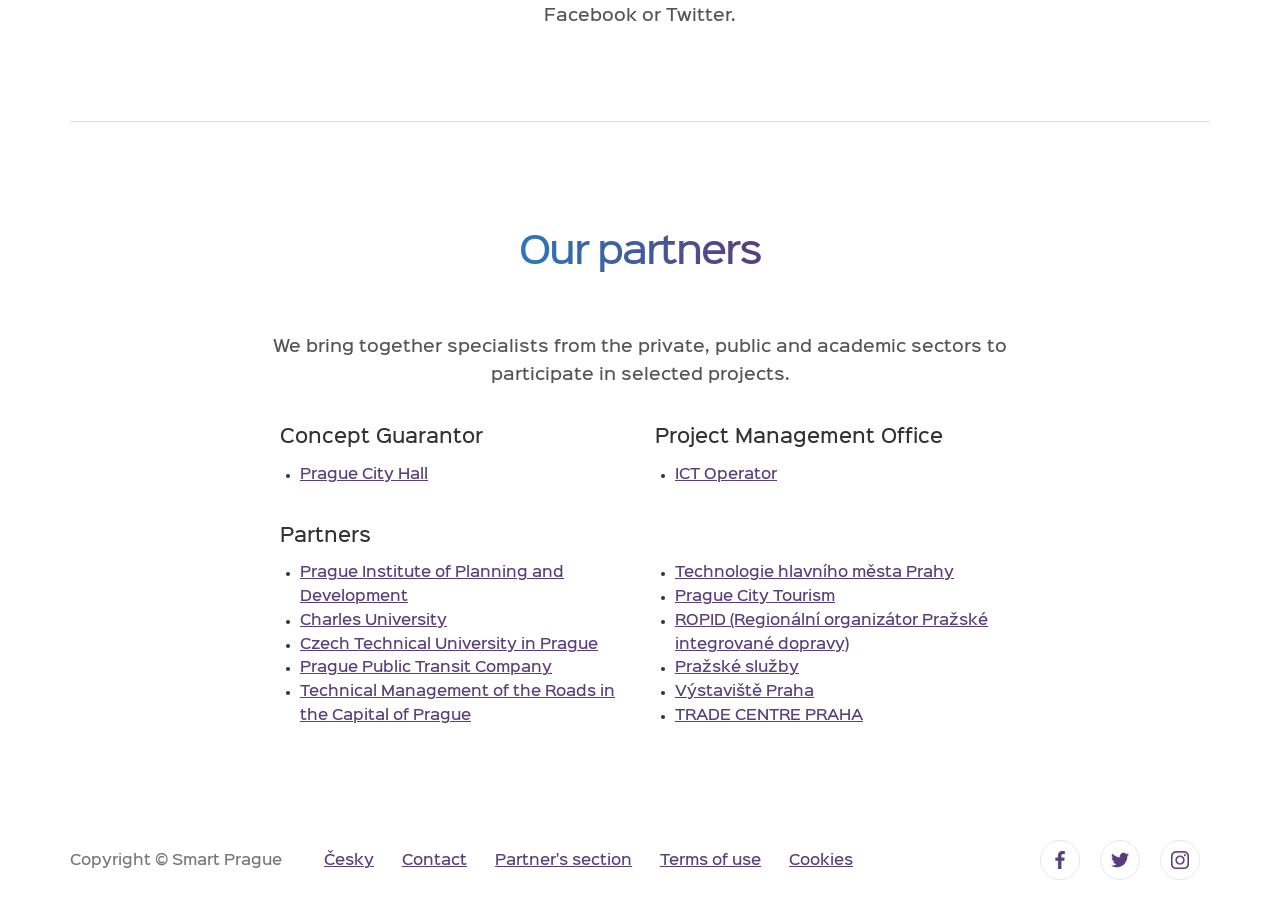Find and indicate the bounding box coordinates of the region you should select to follow the given instruction: "Click on 'ICT Operator'".

[0.527, 0.517, 0.607, 0.533]